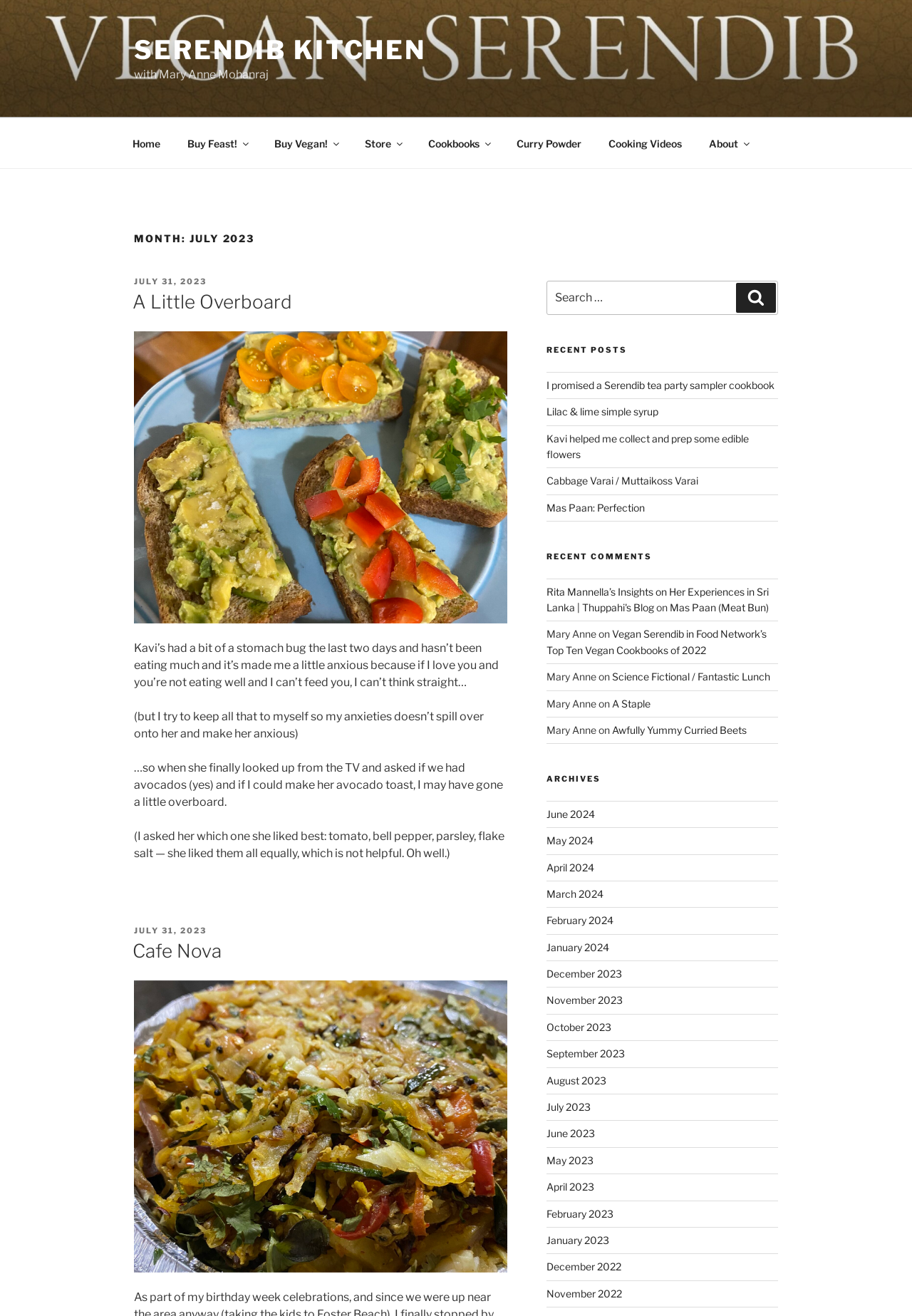Identify the coordinates of the bounding box for the element that must be clicked to accomplish the instruction: "Search for something".

[0.599, 0.213, 0.853, 0.24]